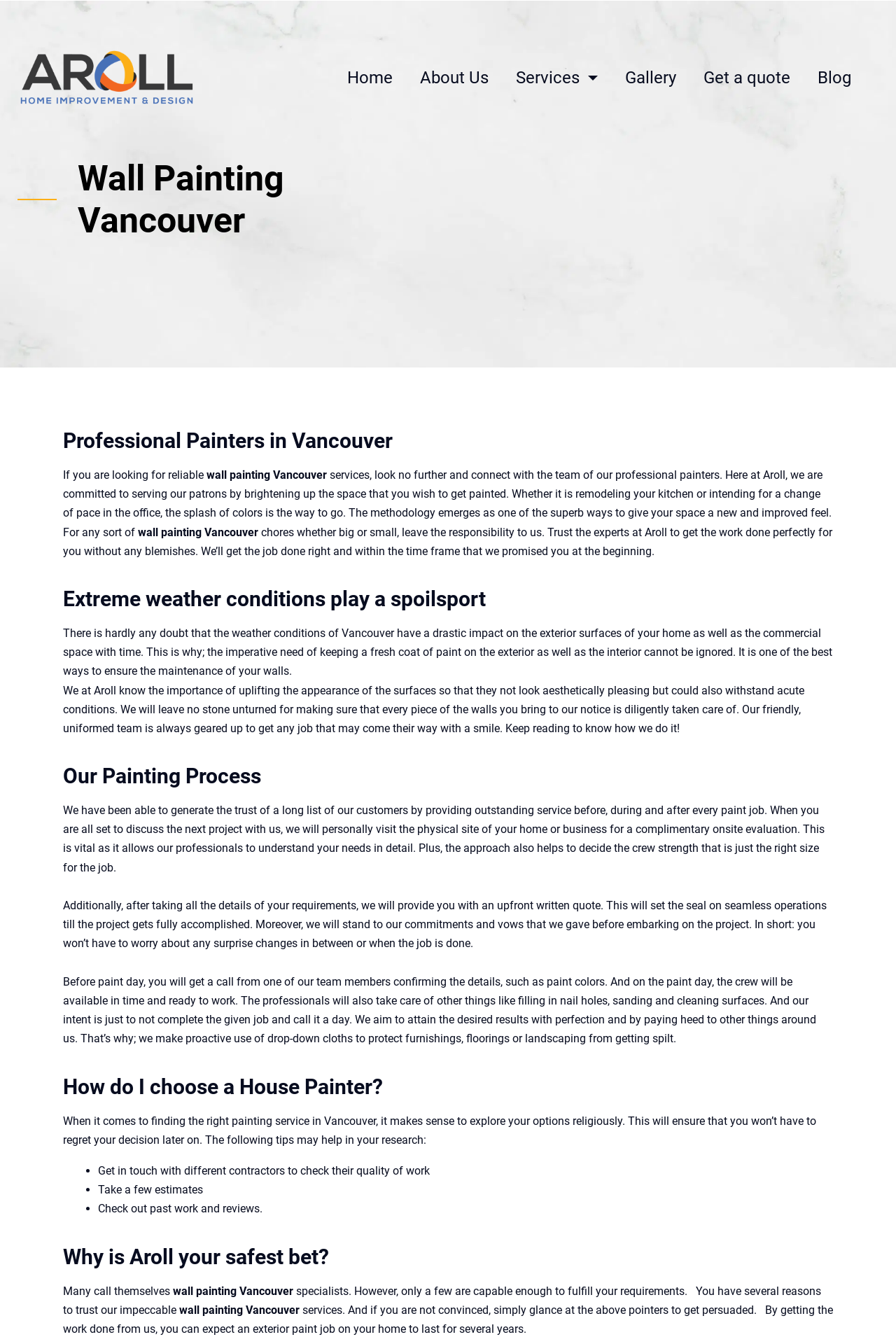Provide the bounding box coordinates for the UI element described in this sentence: "Get a quote". The coordinates should be four float values between 0 and 1, i.e., [left, top, right, bottom].

[0.785, 0.048, 0.882, 0.069]